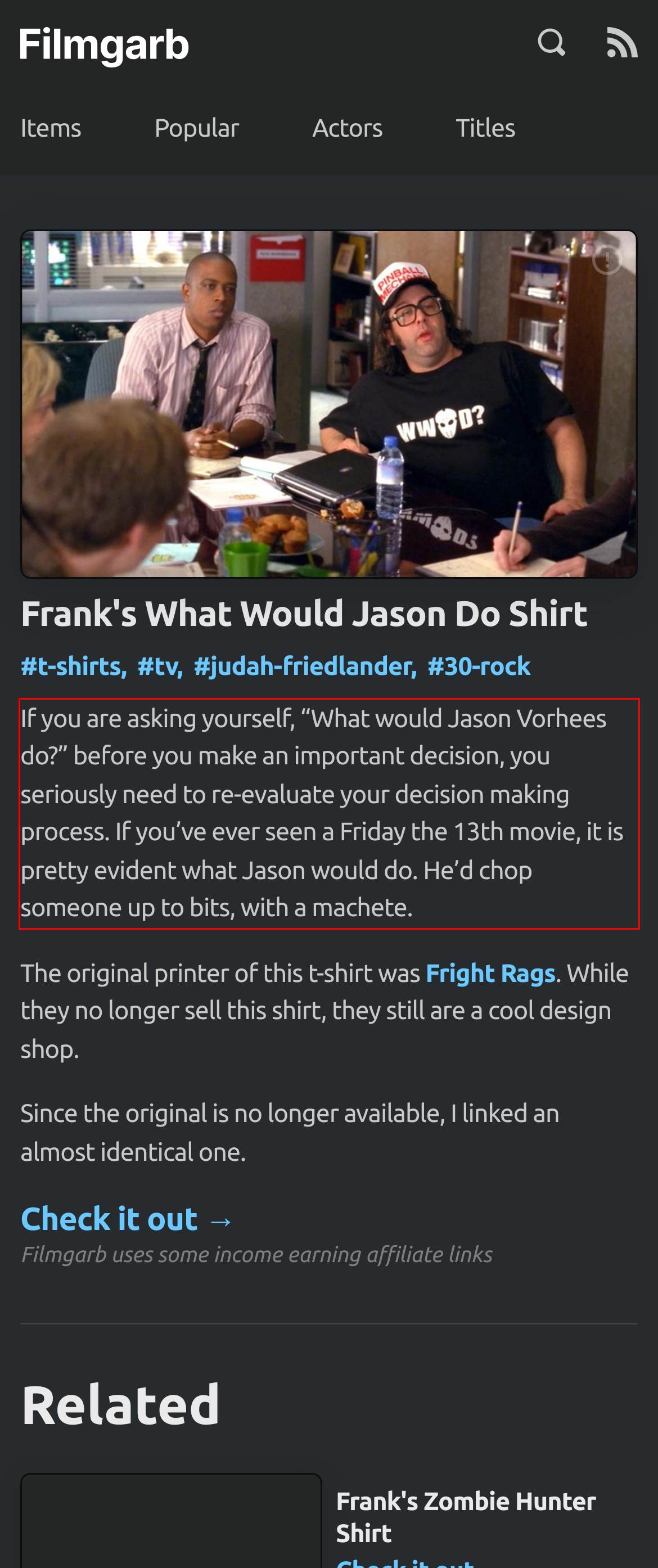There is a screenshot of a webpage with a red bounding box around a UI element. Please use OCR to extract the text within the red bounding box.

If you are asking yourself, “What would Jason Vorhees do?” before you make an important decision, you seriously need to re-evaluate your decision making process. If you’ve ever seen a Friday the 13th movie, it is pretty evident what Jason would do. He’d chop someone up to bits, with a machete.